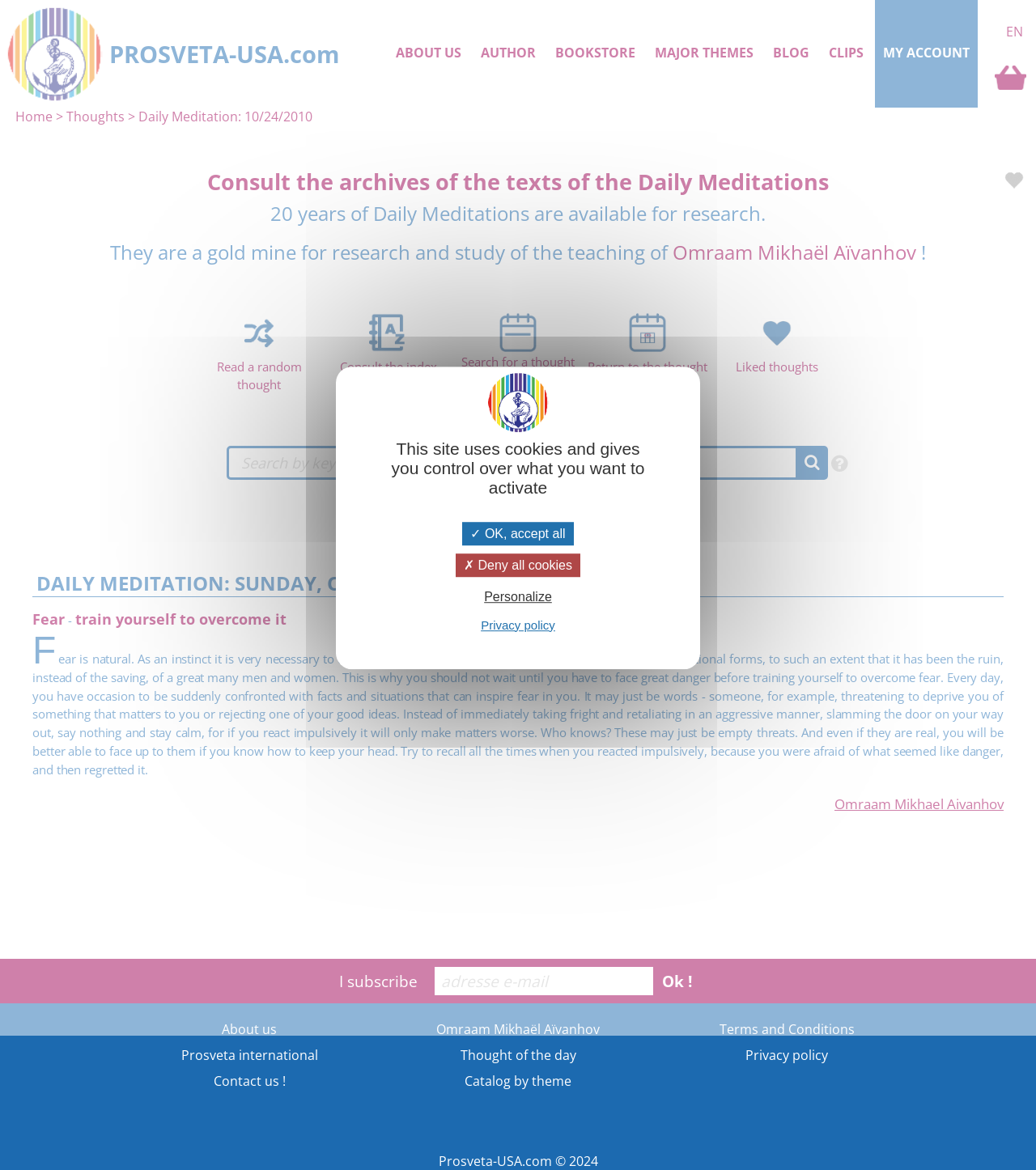Please specify the bounding box coordinates of the element that should be clicked to execute the given instruction: 'Search for a thought by date'. Ensure the coordinates are four float numbers between 0 and 1, expressed as [left, top, right, bottom].

[0.441, 0.267, 0.559, 0.337]